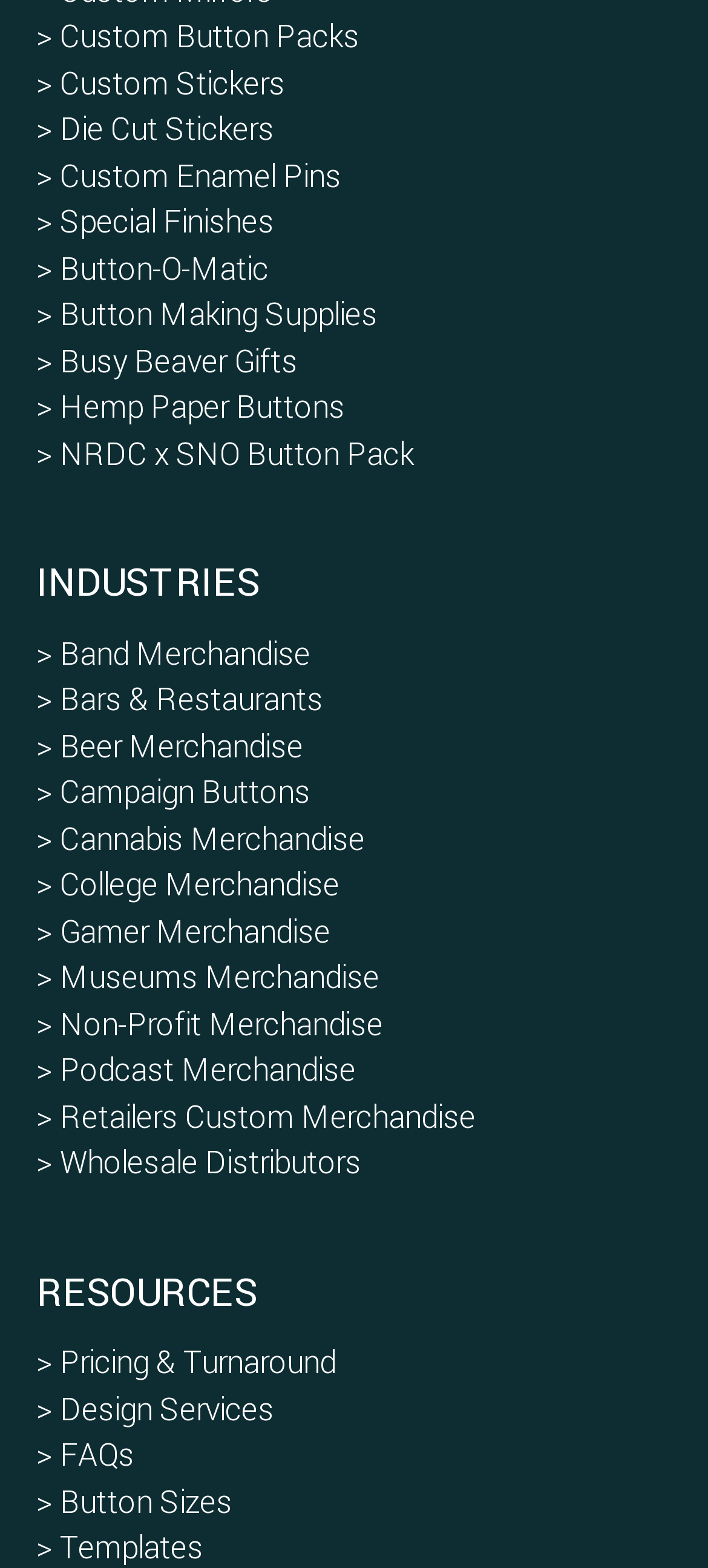Identify the bounding box coordinates of the HTML element based on this description: "> Custom Button Packs".

[0.051, 0.012, 0.508, 0.035]